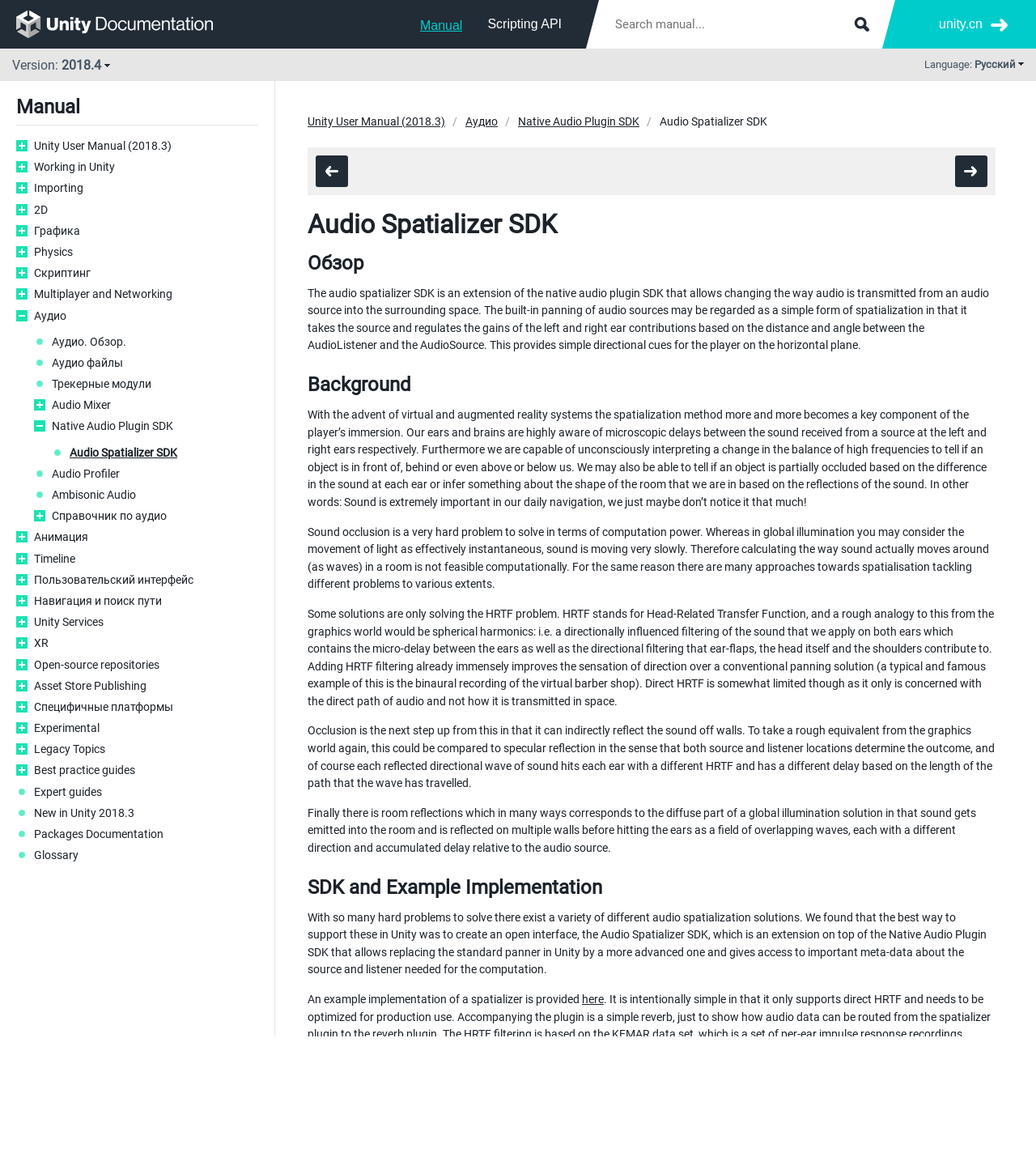Provide the bounding box coordinates for the specified HTML element described in this description: "Аудио файлы". The coordinates should be four float numbers ranging from 0 to 1, in the format [left, top, right, bottom].

[0.05, 0.308, 0.249, 0.321]